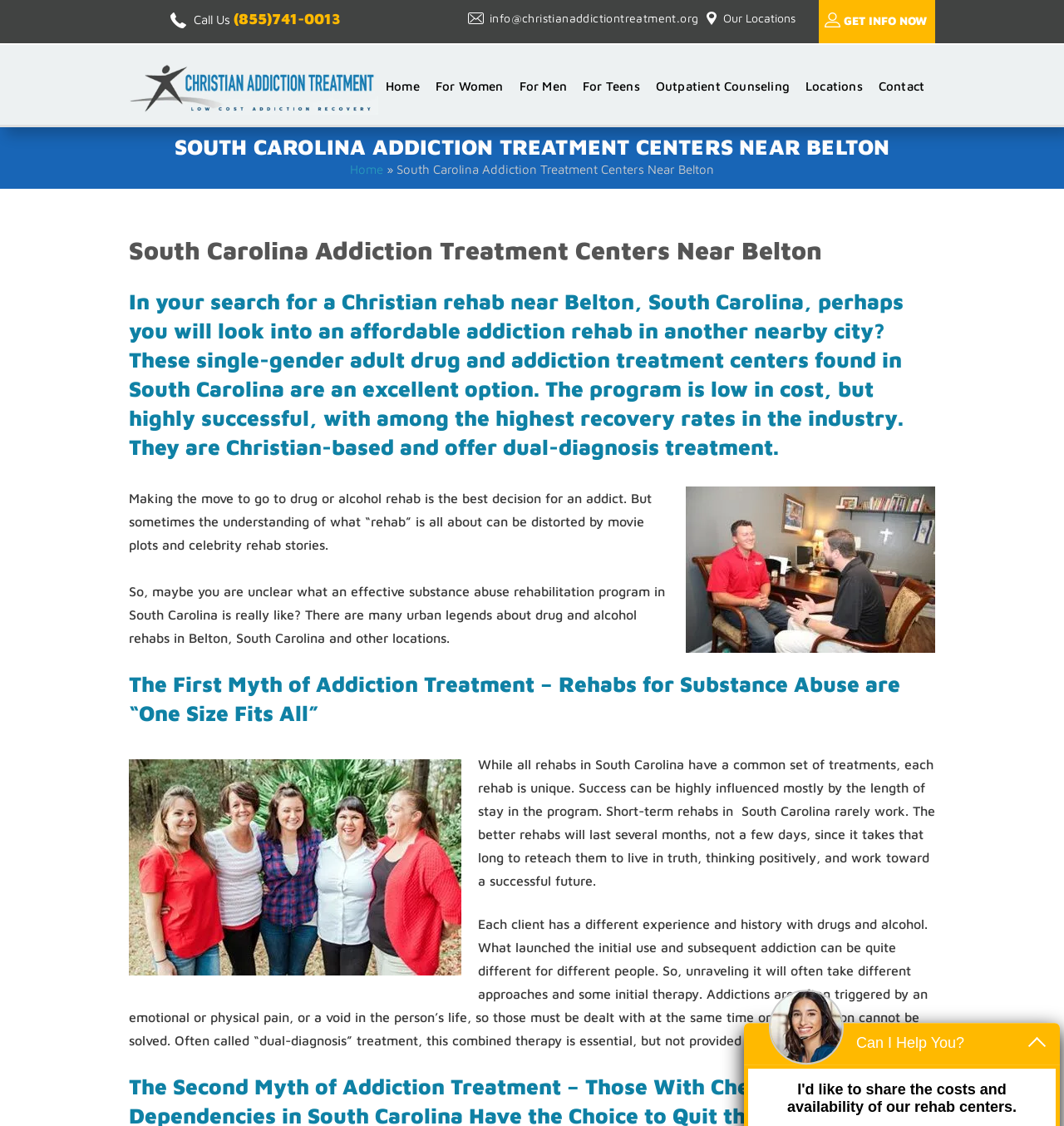Please identify the bounding box coordinates of the clickable area that will fulfill the following instruction: "Get more information about addiction treatment centers". The coordinates should be in the format of four float numbers between 0 and 1, i.e., [left, top, right, bottom].

[0.121, 0.055, 0.355, 0.102]